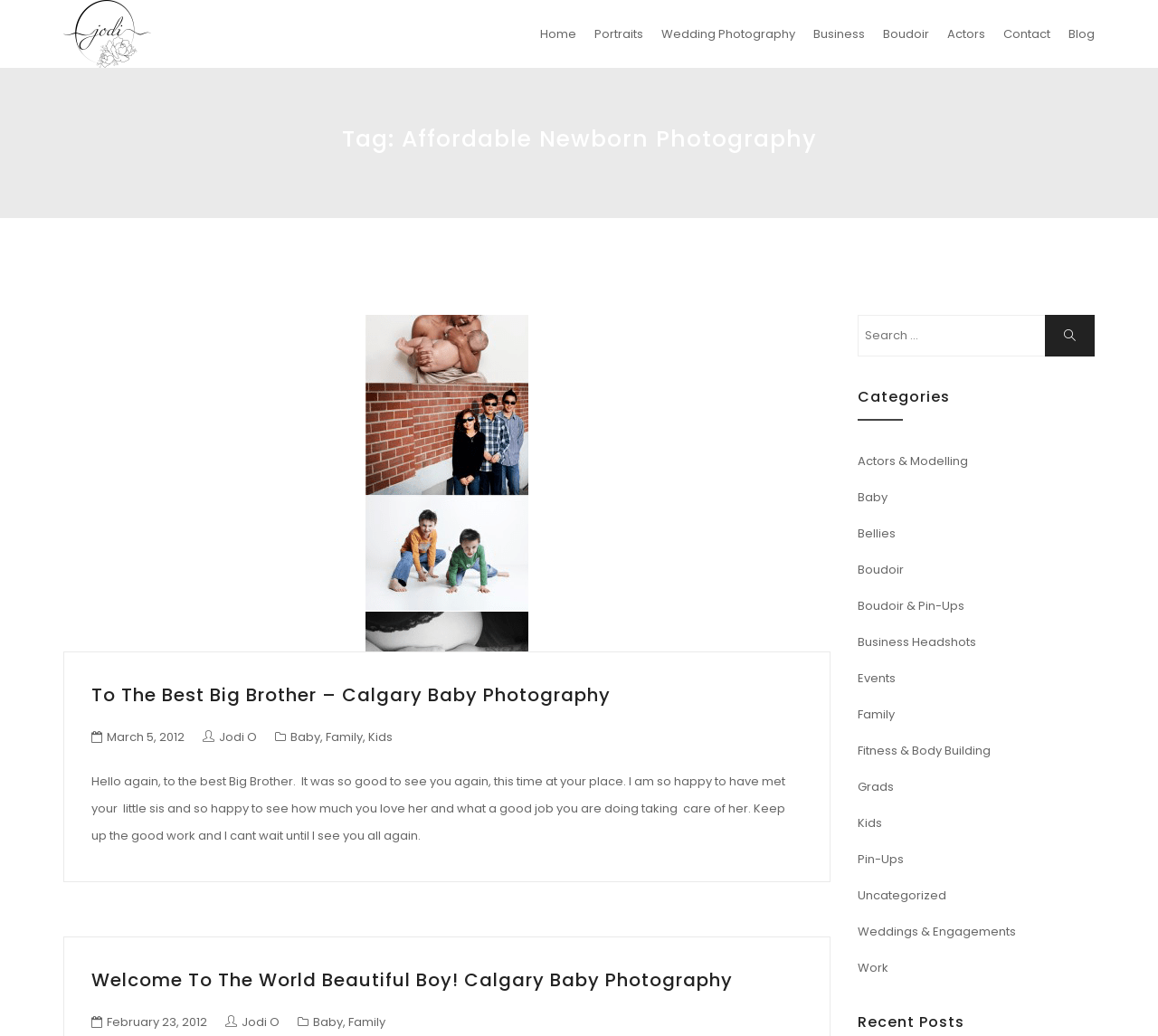Give a one-word or short phrase answer to this question: 
Who is the photographer mentioned on the webpage?

Jodi O